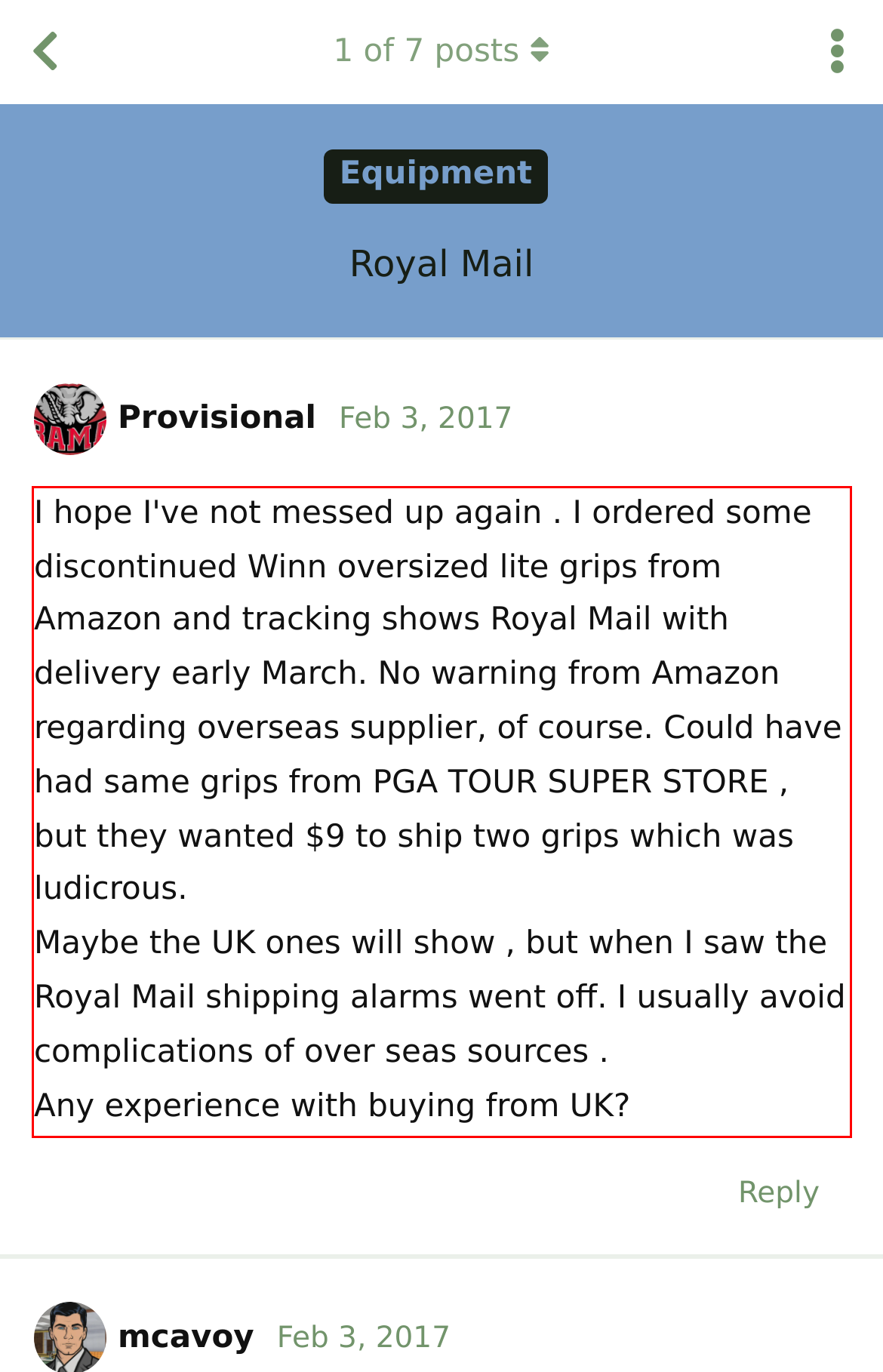Given the screenshot of a webpage, identify the red rectangle bounding box and recognize the text content inside it, generating the extracted text.

I hope I've not messed up again . I ordered some discontinued Winn oversized lite grips from Amazon and tracking shows Royal Mail with delivery early March. No warning from Amazon regarding overseas supplier, of course. Could have had same grips from PGA TOUR SUPER STORE , but they wanted $9 to ship two grips which was ludicrous. Maybe the UK ones will show , but when I saw the Royal Mail shipping alarms went off. I usually avoid complications of over seas sources . Any experience with buying from UK?